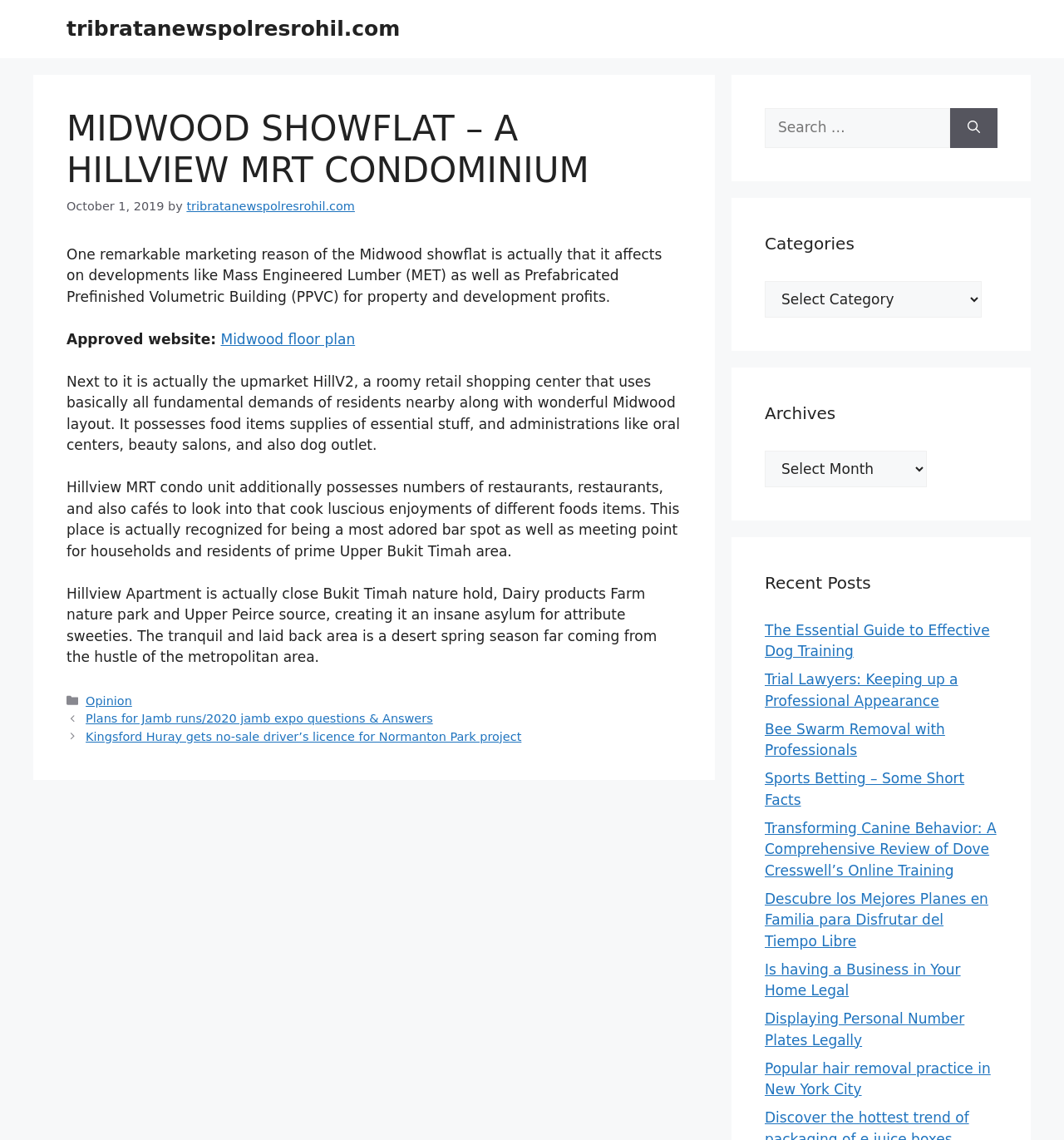Describe all the key features and sections of the webpage thoroughly.

The webpage is about Midwood Showflat, a condominium located near Hillview MRT. At the top, there is a banner with a link to the website's homepage. Below the banner, there is a main section that contains an article about Midwood Showflat. The article has a heading that matches the webpage's title, followed by a timestamp indicating that it was posted on October 1, 2019. The article discusses the marketing strategy of Midwood Showflat, highlighting its use of Mass Engineered Lumber (MET) and Prefabricated Prefinished Volumetric Building (PPVC) for property development profits.

The article also mentions the nearby HillV2 retail shopping center, which provides essential amenities for residents, including food supplies, dental centers, beauty salons, and a dog outlet. Additionally, the area is known for its restaurants, cafes, and bars, making it a popular spot for families and residents of the Upper Bukit Timah area.

Furthermore, the article highlights the condominium's proximity to nature reserves, including Bukit Timah nature reserve, Dairy Farm nature park, and Upper Peirce reservoir, making it an ideal location for nature lovers.

On the right side of the webpage, there are three complementary sections. The first section contains a search box with a "Search" button. The second section has a heading "Categories" with a dropdown menu, followed by a section with a heading "Archives" and another dropdown menu. The third section has a heading "Recent Posts" with a list of links to various articles, including topics on dog training, trial lawyers, bee swarm removal, sports betting, and more.

At the bottom of the webpage, there is a footer section with links to categories, including "Opinion" and "Posts", as well as a navigation menu with links to other articles.